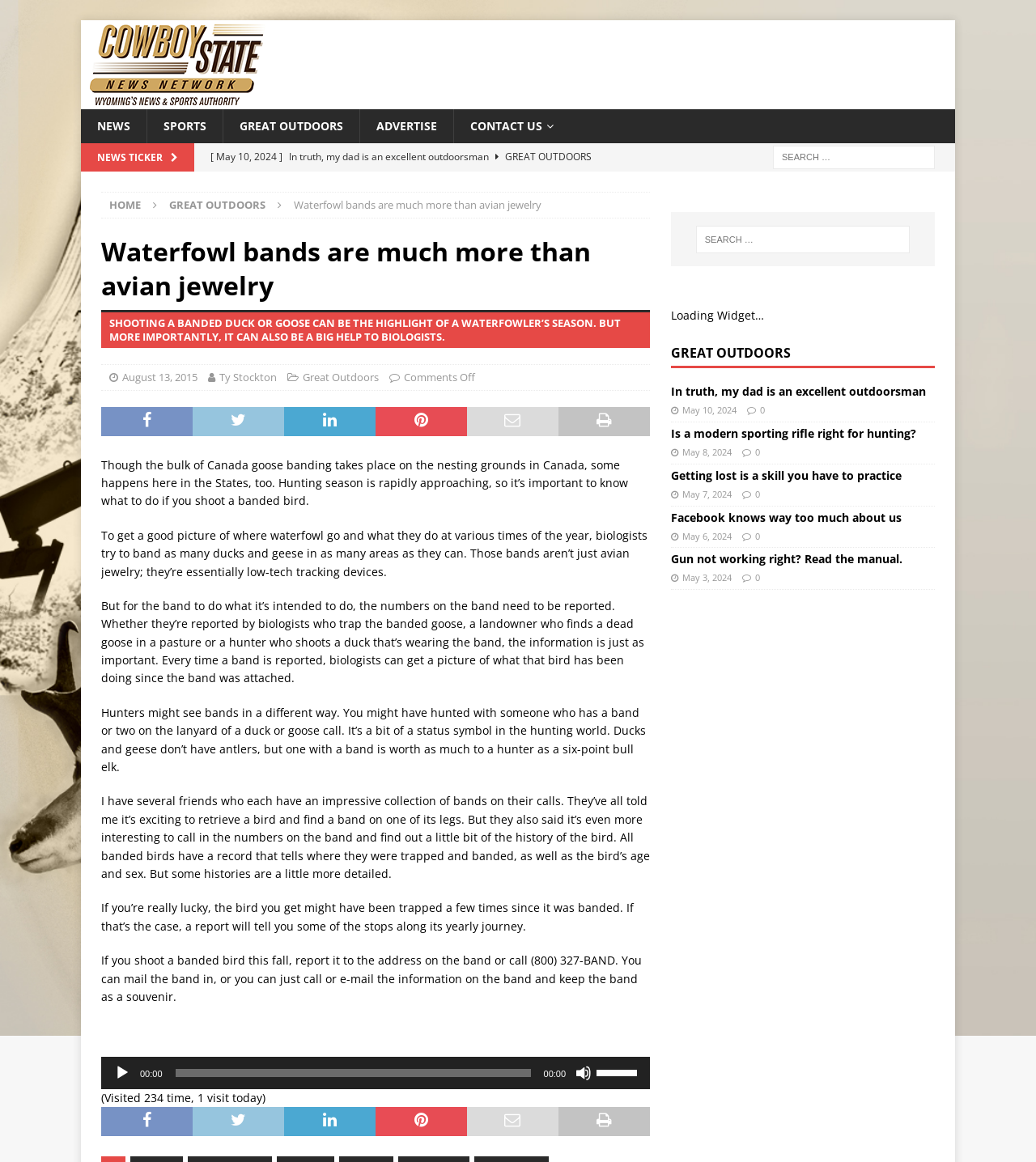Use a single word or phrase to answer the question: What is the name of the news network?

Cowboy State News Network